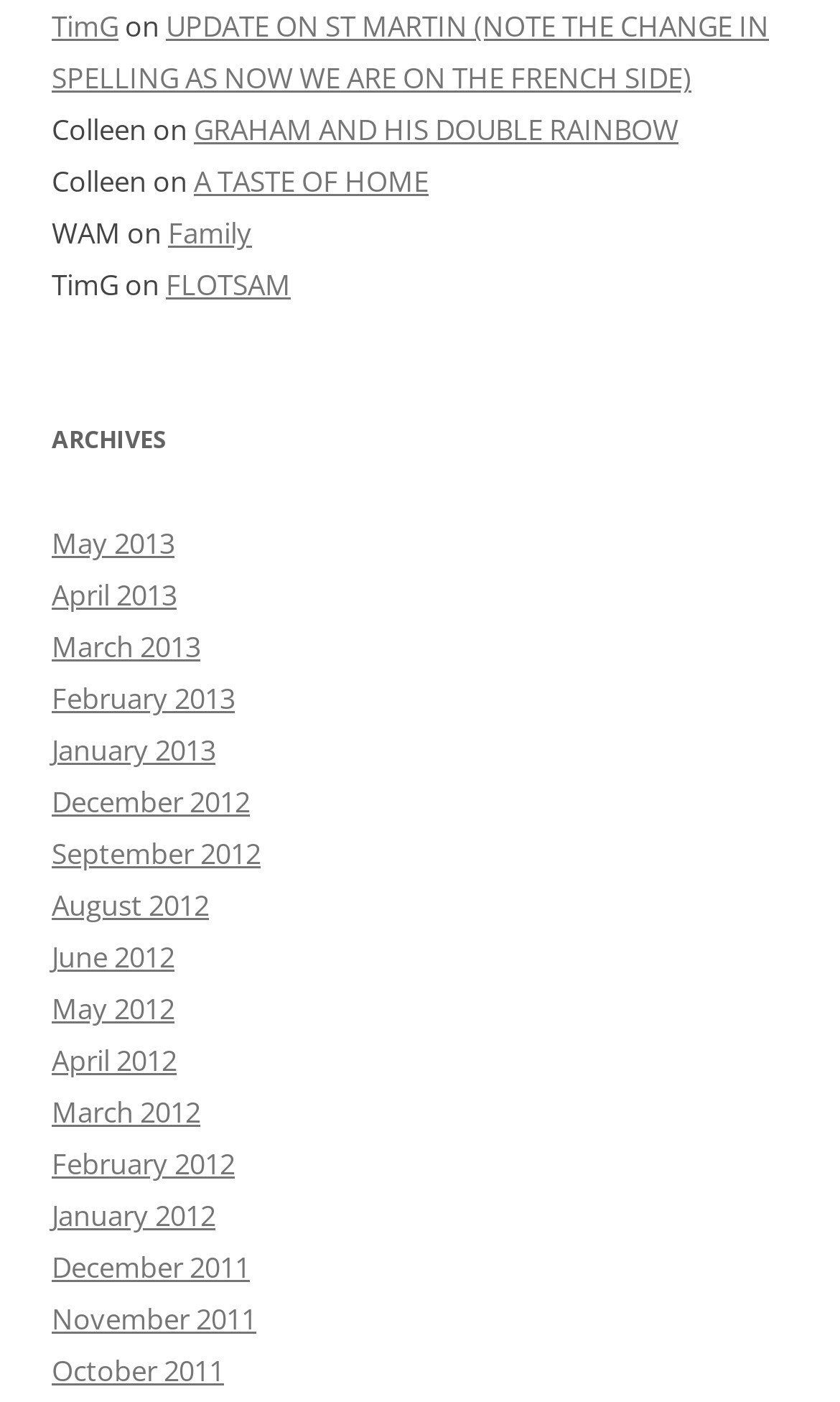What is the title of the first link?
Respond to the question with a well-detailed and thorough answer.

The first link is located at the top of the webpage, and its title is 'UPDATE ON ST MARTIN (NOTE THE CHANGE IN SPELLING AS NOW WE ARE ON THE FRENCH SIDE)'.